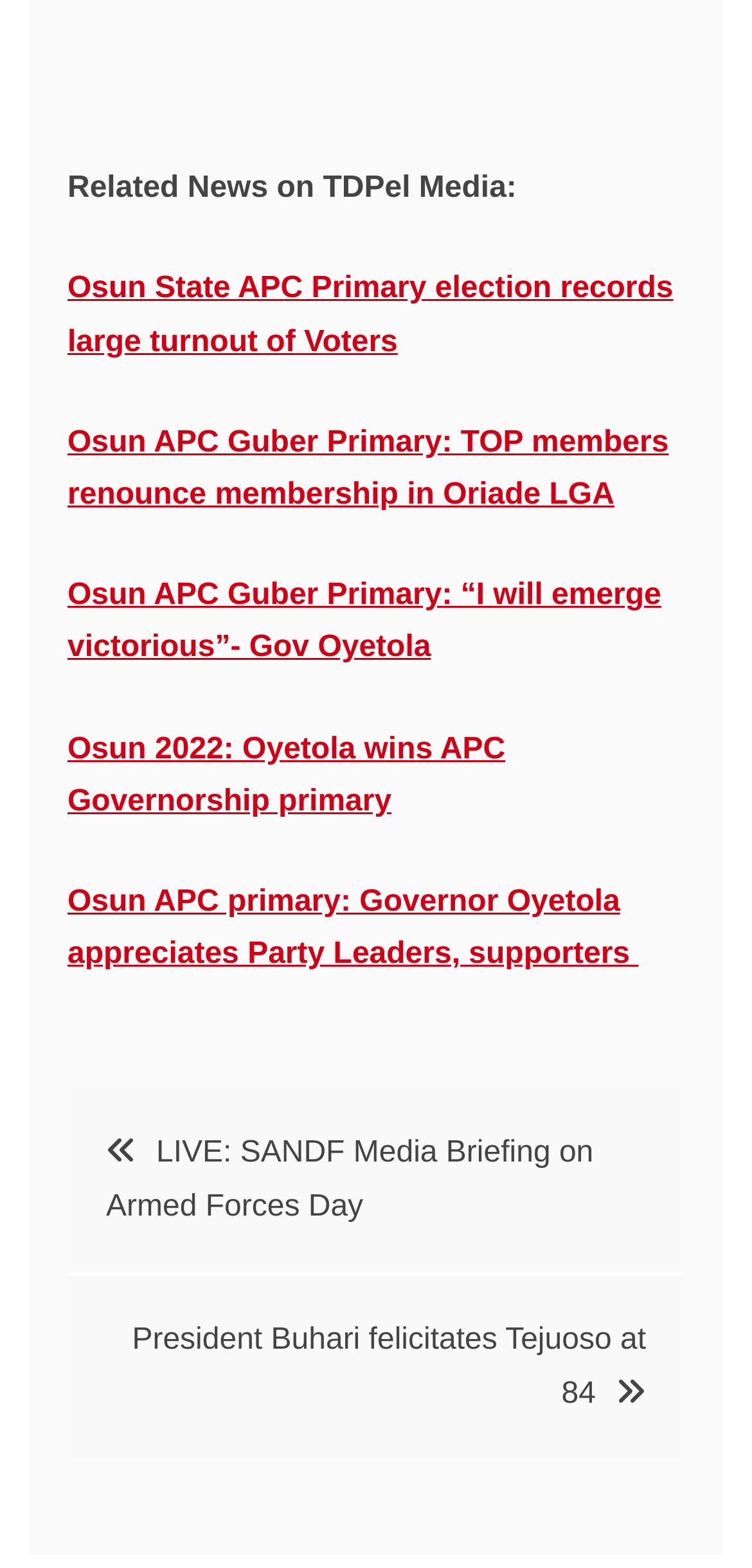Analyze the image and give a detailed response to the question:
How many news articles are displayed on this webpage?

The webpage contains 7 links with news article titles, including 'Osun State APC Primary election records large turnout of Voters', 'Osun APC Guber Primary: TOP members renounce membership in Oriade LGA', and others. These links are likely representing individual news articles.